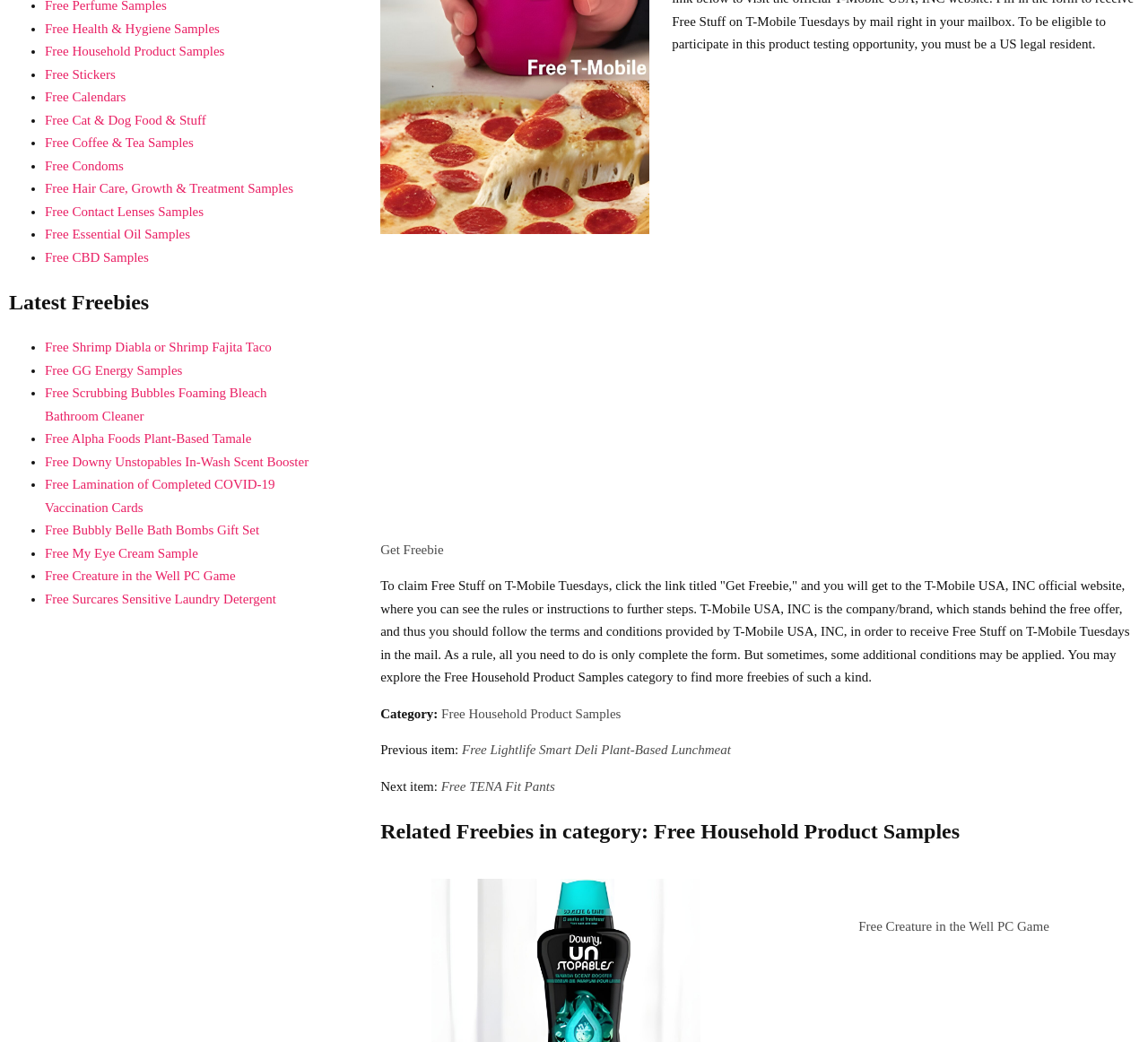Using the format (top-left x, top-left y, bottom-right x, bottom-right y), and given the element description, identify the bounding box coordinates within the screenshot: Free CBD Samples

[0.039, 0.24, 0.13, 0.253]